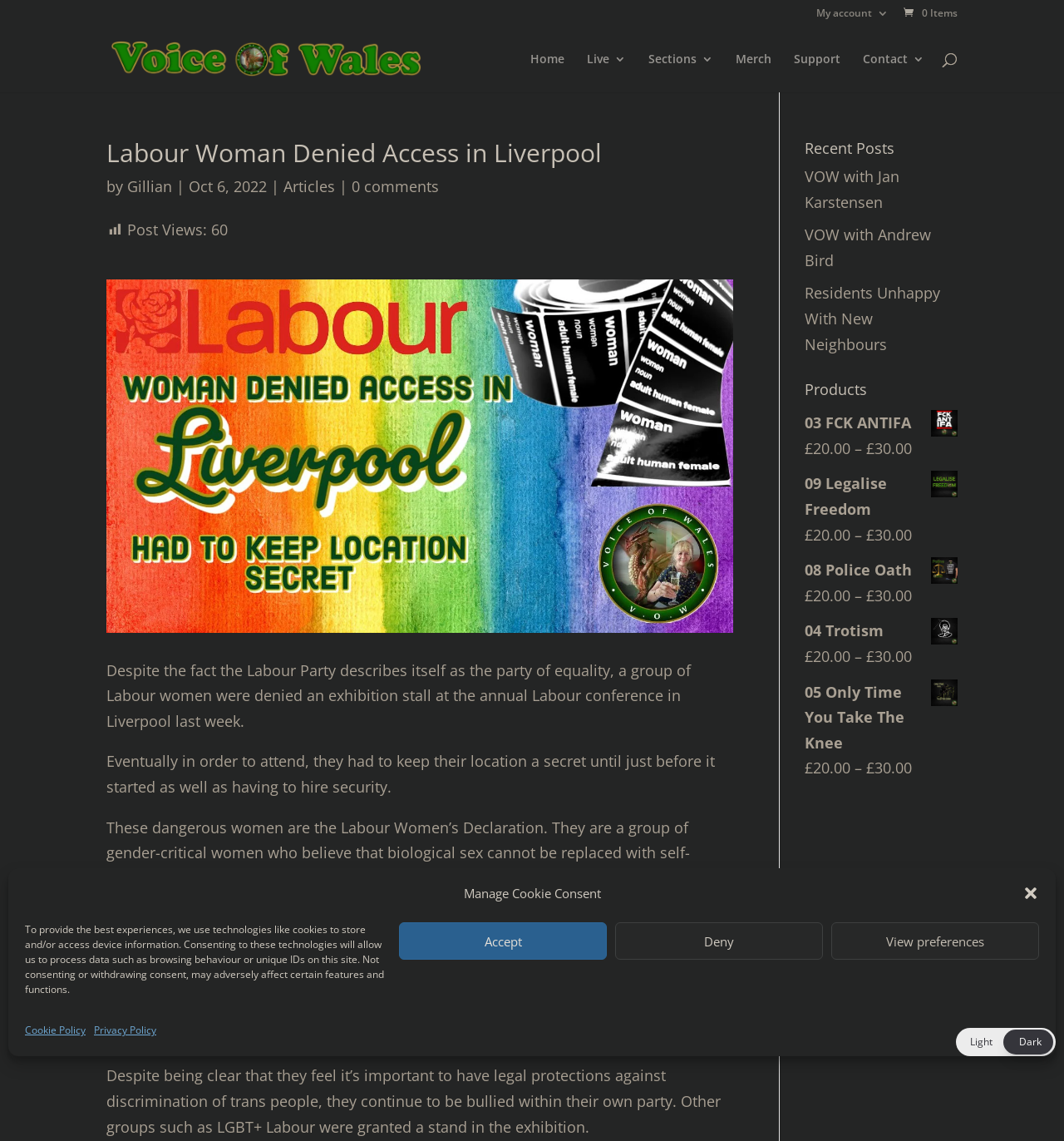How many products are listed?
Please use the visual content to give a single word or phrase answer.

5